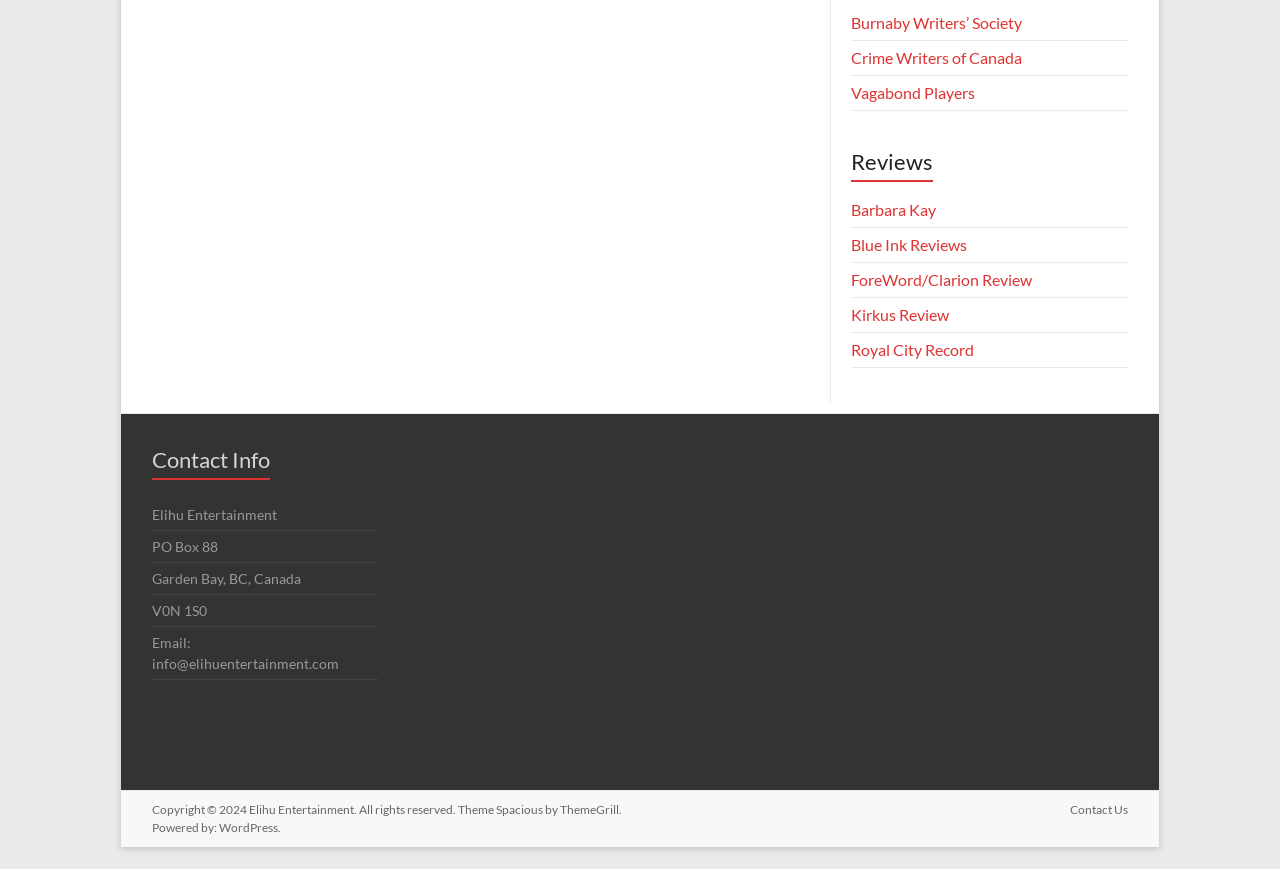Locate the bounding box coordinates of the element that should be clicked to fulfill the instruction: "Go to Contact Us page".

[0.823, 0.922, 0.881, 0.946]